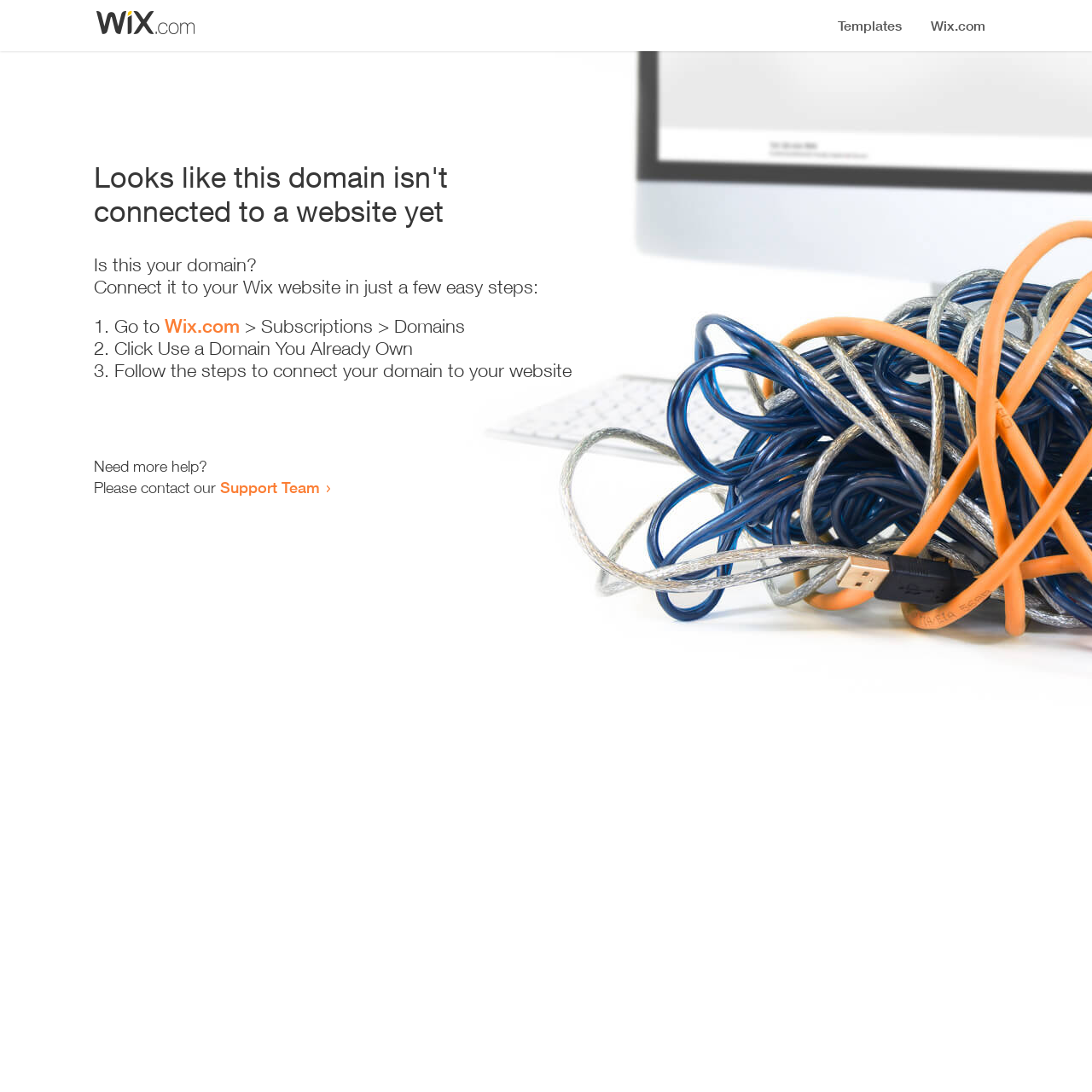Using the details in the image, give a detailed response to the question below:
How many steps are required to connect the domain to a website?

The webpage provides a list of instructions to connect the domain to a website, which consists of three steps: going to Wix.com, clicking 'Use a Domain You Already Own', and following the steps to connect the domain to the website.